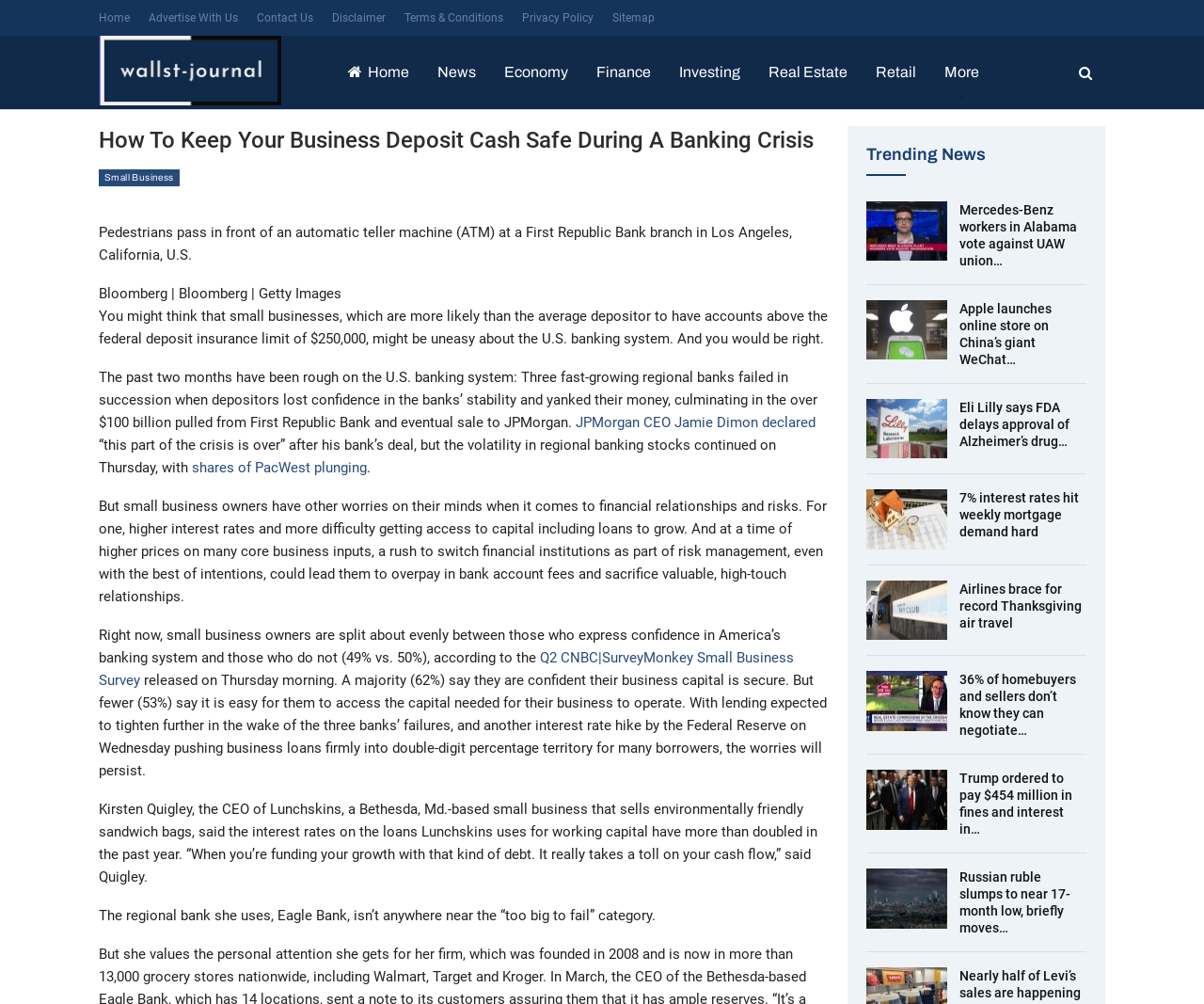What is the topic of the article?
Give a detailed explanation using the information visible in the image.

The topic of the article can be determined by reading the heading 'How To Keep Your Business Deposit Cash Safe During A Banking Crisis' and the content of the article, which discusses the impact of the banking crisis on small businesses.